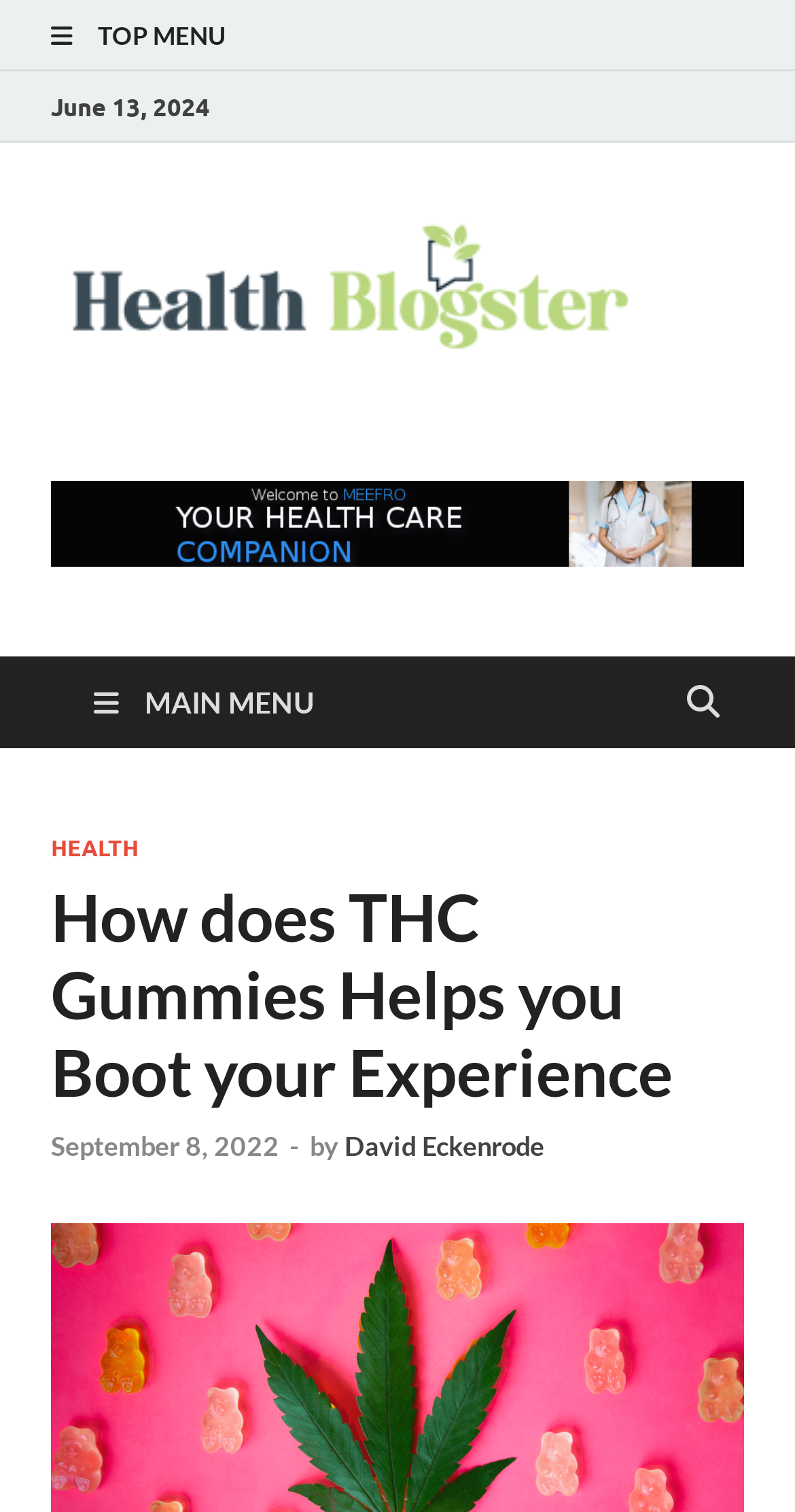Answer the question using only one word or a concise phrase: What is the date of the blog post?

June 13, 2024